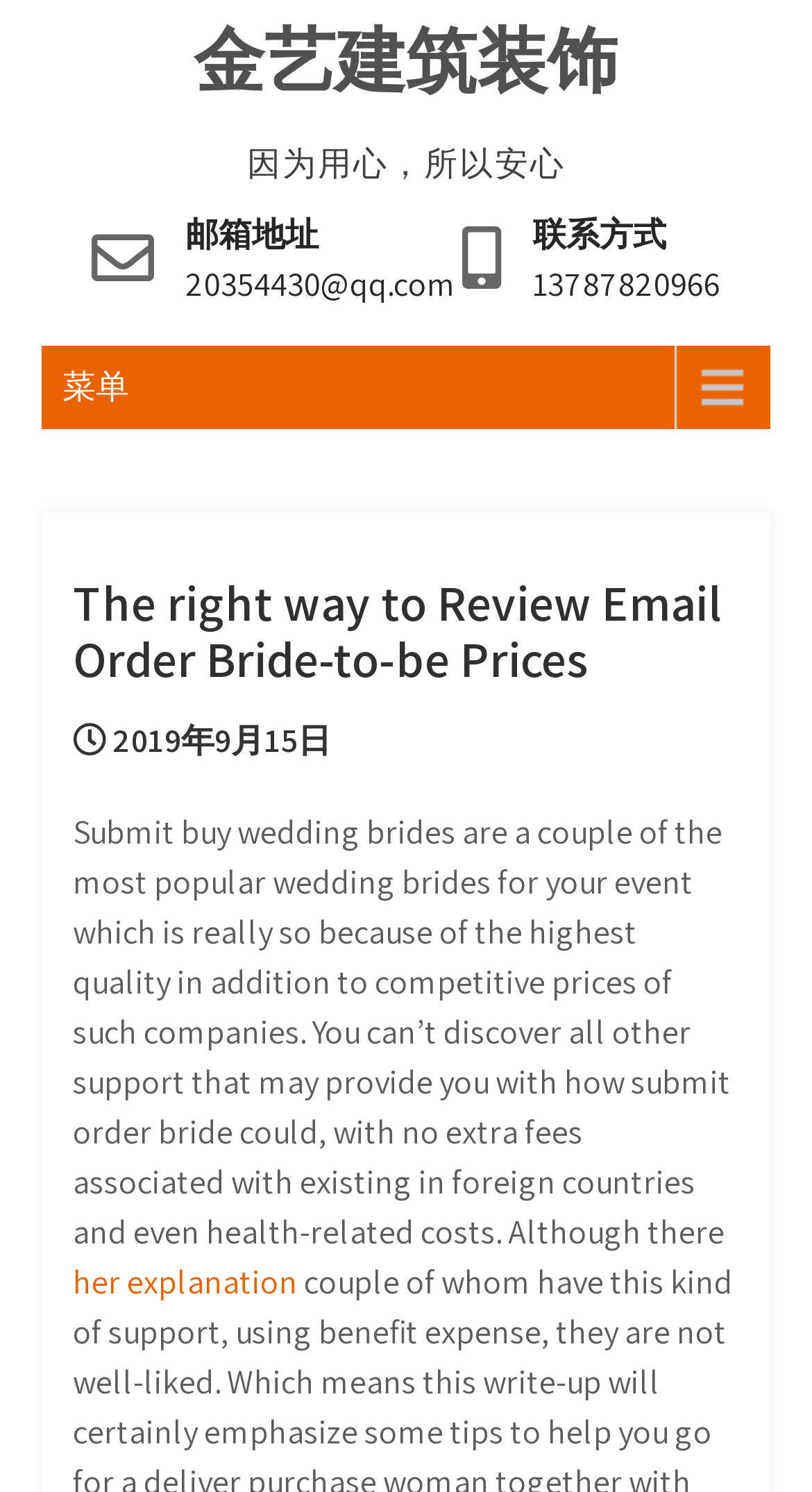Bounding box coordinates are specified in the format (top-left x, top-left y, bottom-right x, bottom-right y). All values are floating point numbers bounded between 0 and 1. Please provide the bounding box coordinate of the region this sentence describes: 20354430@qq.com

[0.228, 0.176, 0.562, 0.206]